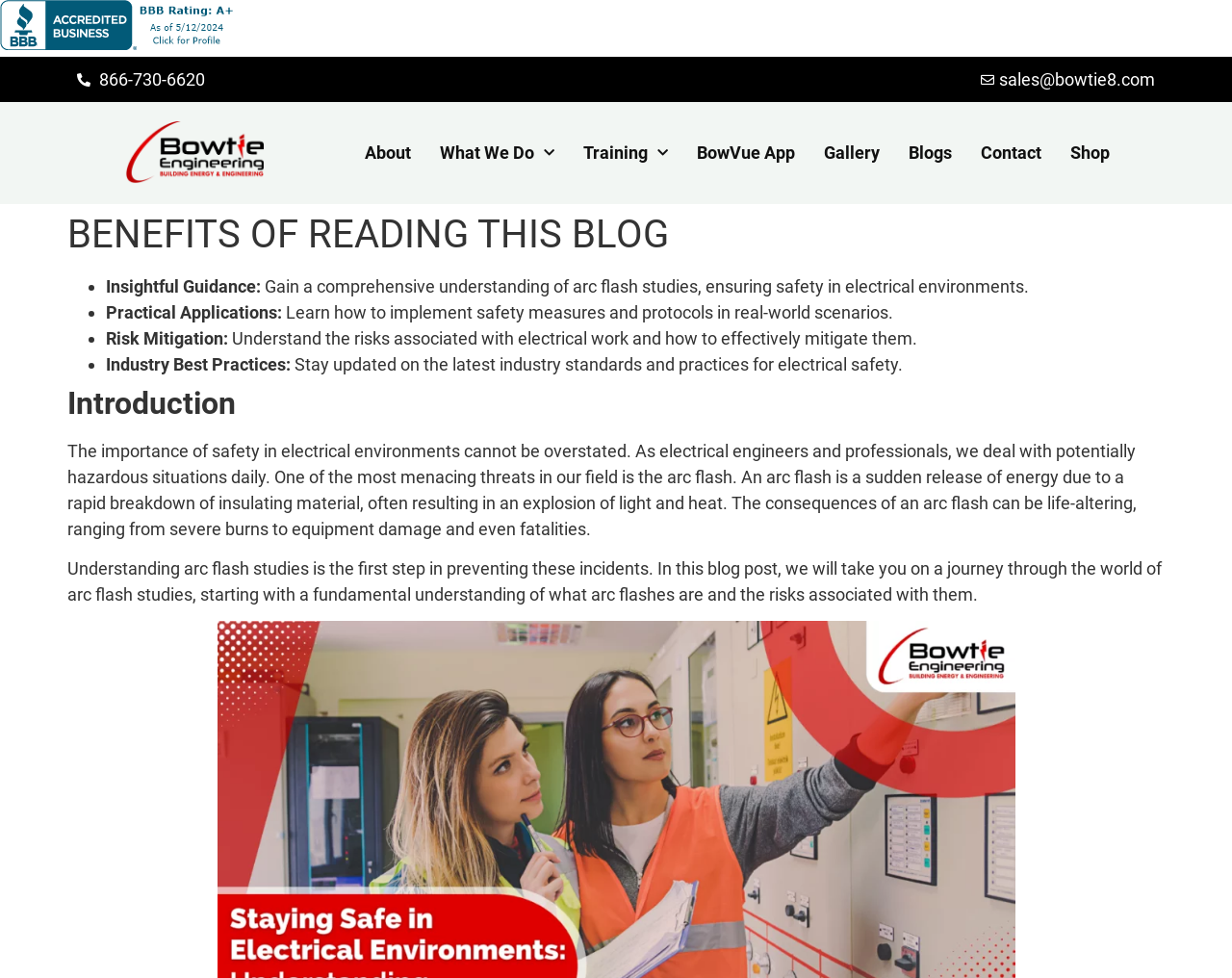Given the description of a UI element: "BowVue App", identify the bounding box coordinates of the matching element in the webpage screenshot.

[0.566, 0.147, 0.645, 0.166]